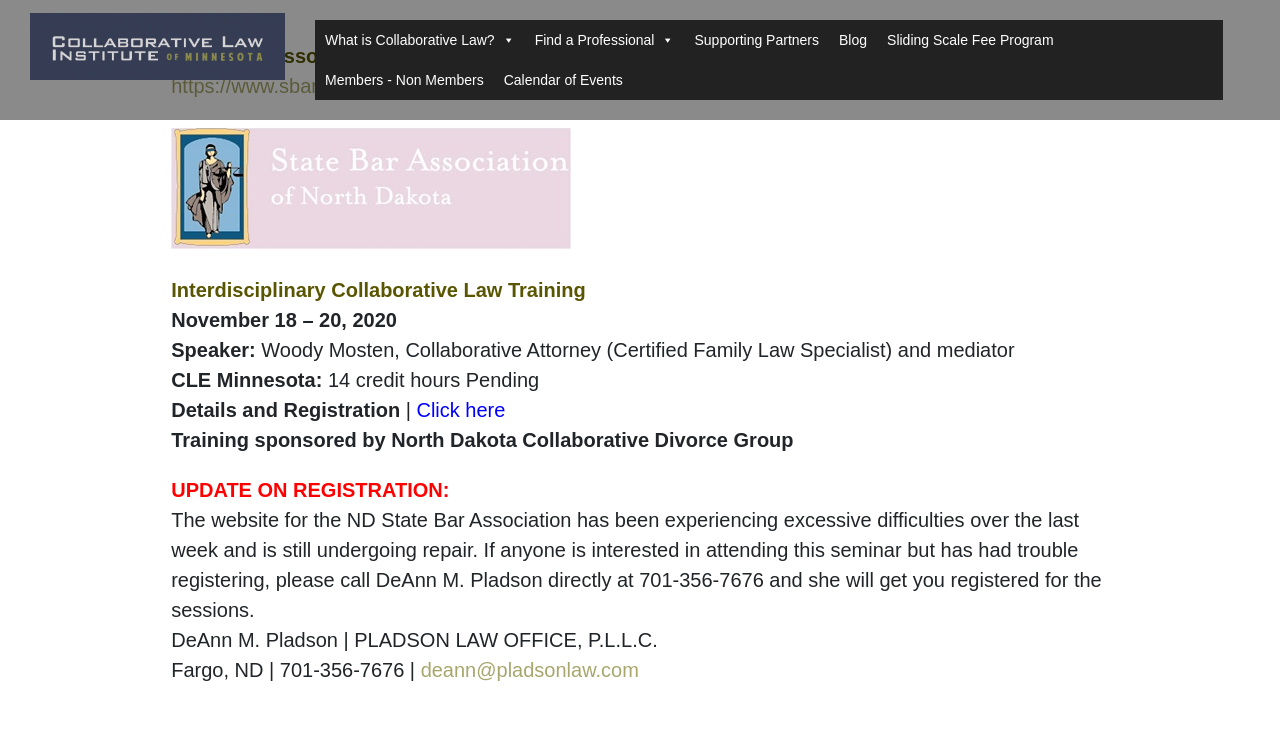Please reply to the following question using a single word or phrase: 
How many credit hours are pending for the CLE Minnesota?

14